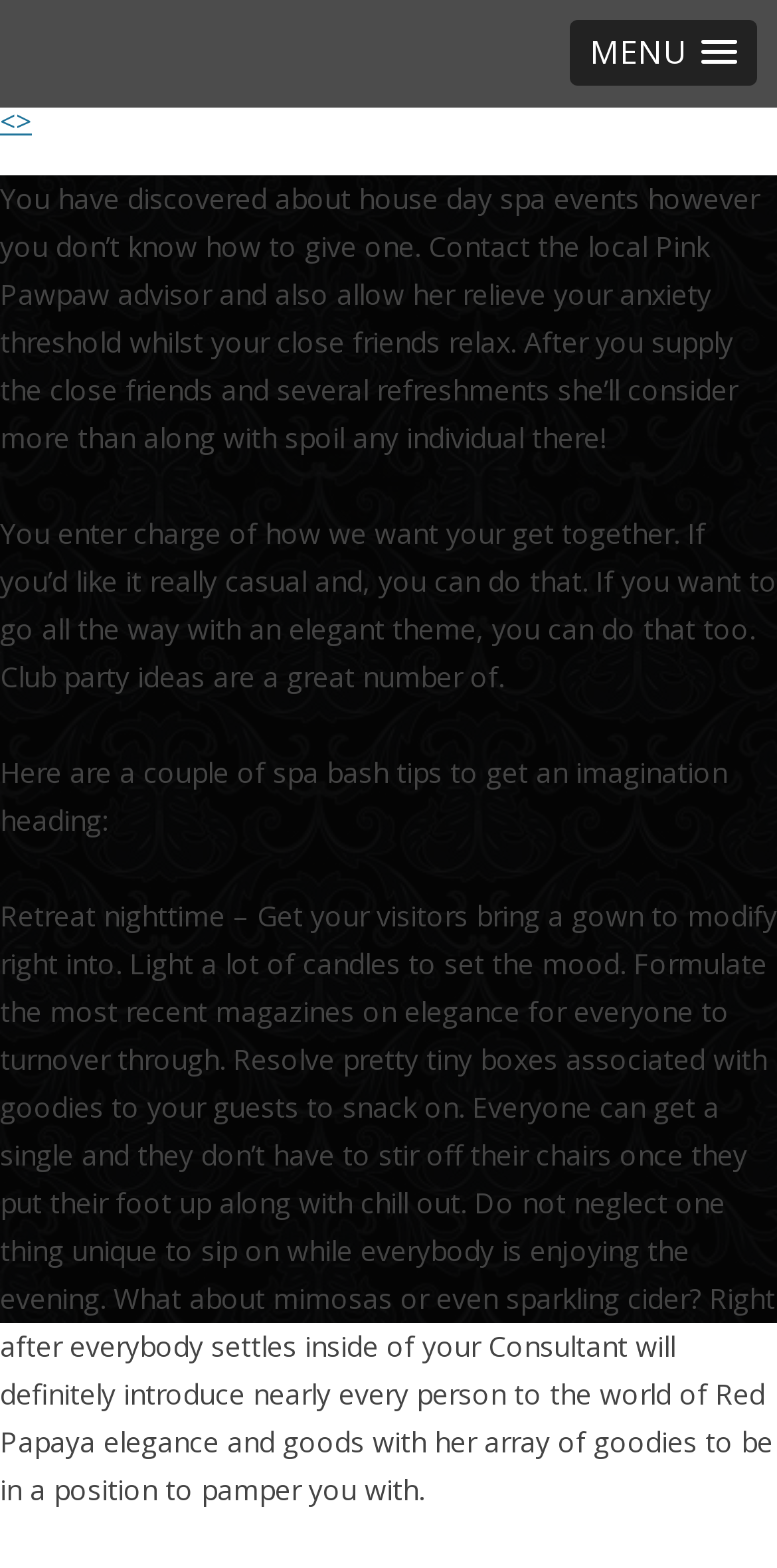What is the purpose of the Consultant's introduction?
Using the details shown in the screenshot, provide a comprehensive answer to the question.

According to the webpage, the Consultant will introduce everyone to the world of Red Papaya elegance and goods, which implies that the Consultant will showcase the products and services offered by Red Papaya, allowing guests to experience them.